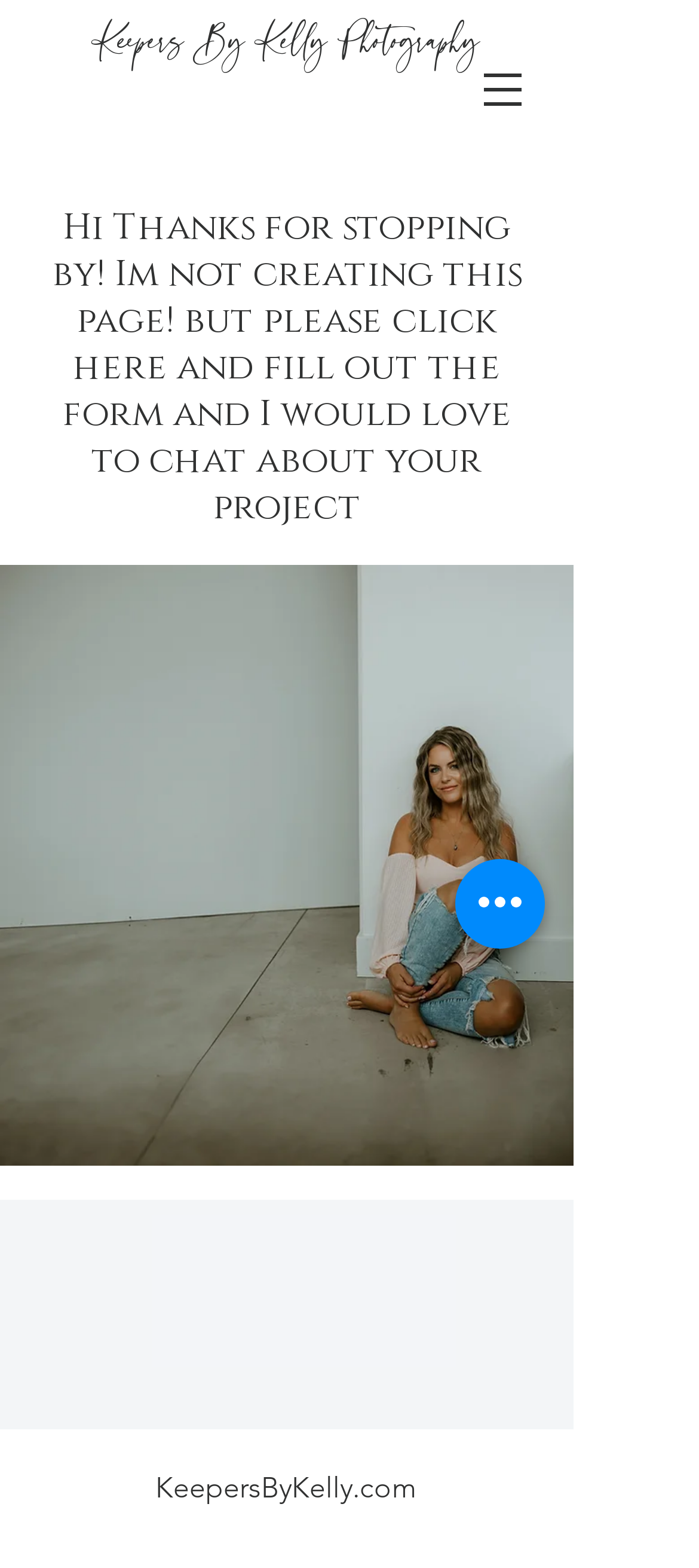Please answer the following question using a single word or phrase: 
What is the tone of the message on the page?

Informal